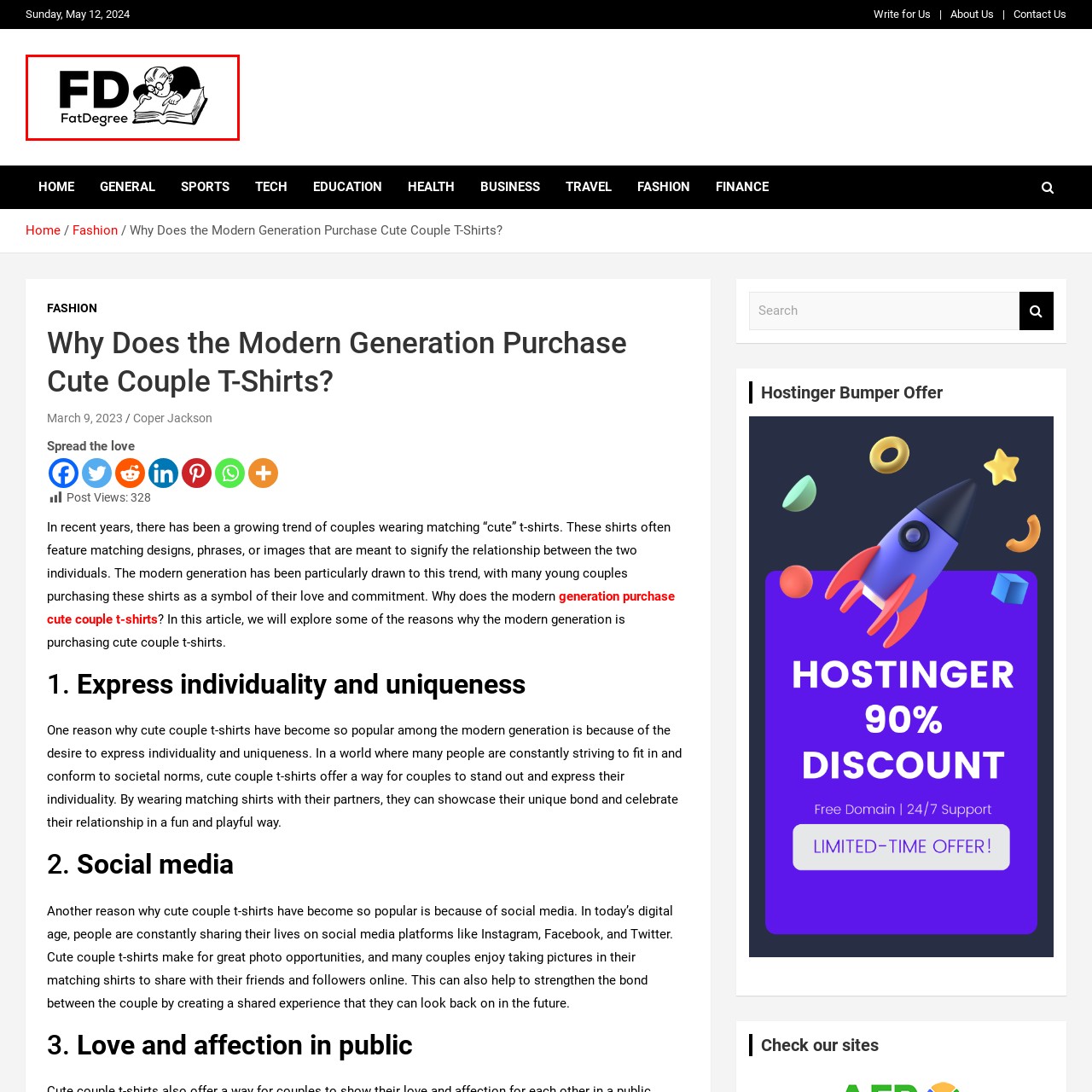Pay close attention to the image within the red perimeter and provide a detailed answer to the question that follows, using the image as your primary source: 
What does the logo 'FD' stand for?

The bold letters 'FD' in the logo emphasize the brand's name, 'Fat Degree', creating a captivating visual identity.